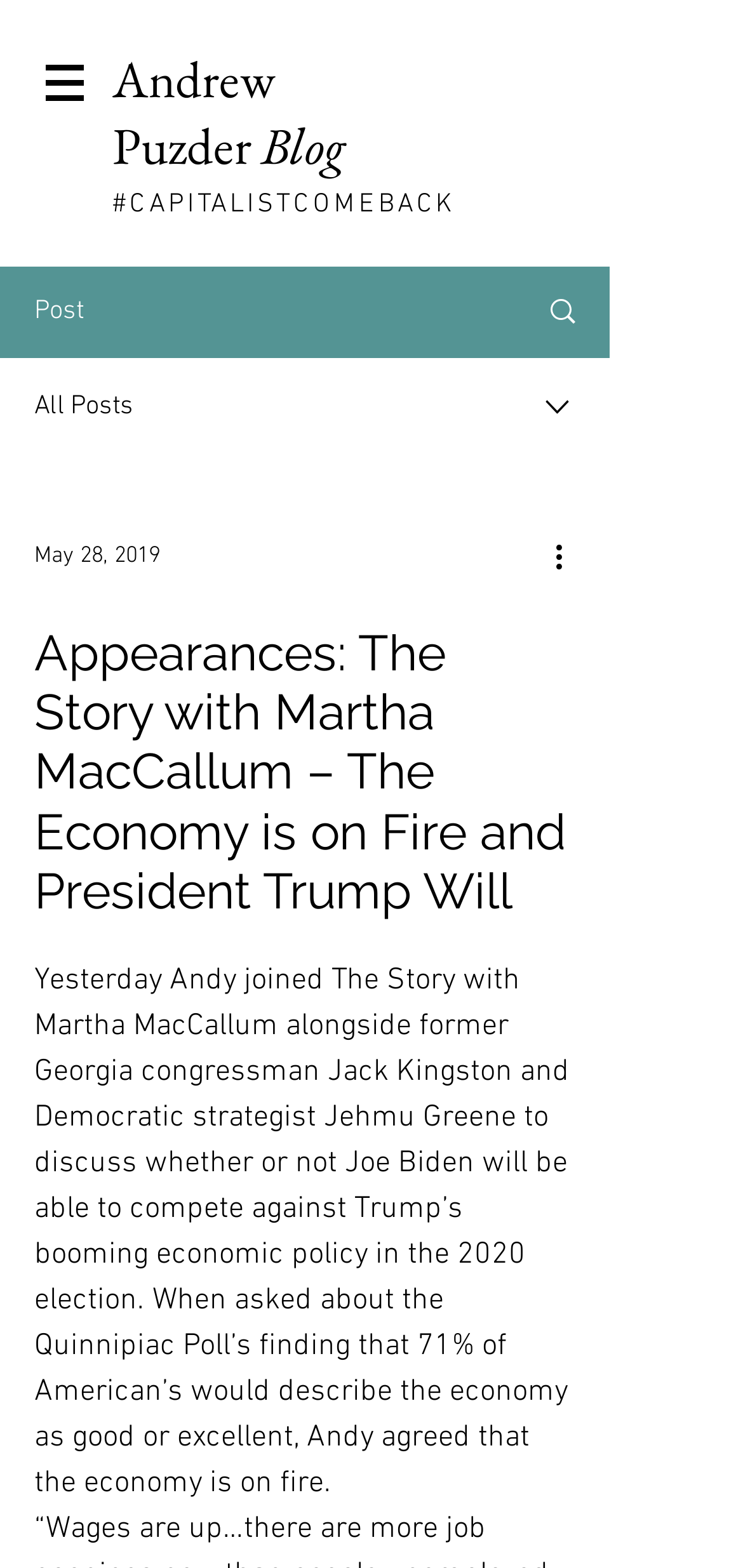Who did Andy discuss the economy with?
Make sure to answer the question with a detailed and comprehensive explanation.

I found the answer by reading the static text element which says 'Yesterday Andy joined The Story with Martha MacCallum alongside former Georgia congressman Jack Kingston and Democratic strategist Jehmu Greene to discuss whether or not Joe Biden will be able to compete against Trump’s booming economic policy in the 2020 election.' This text mentions the people Andy discussed the economy with.